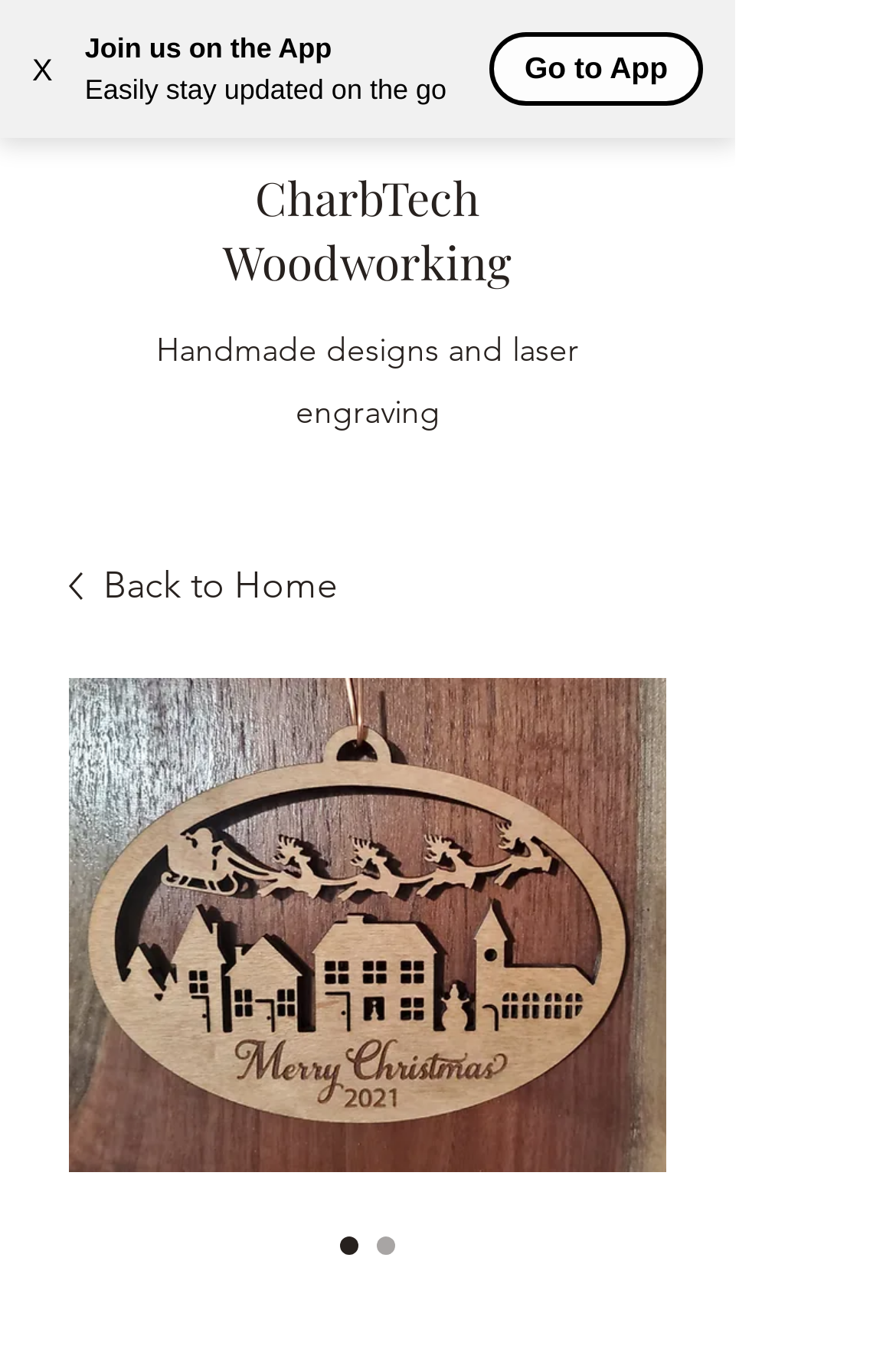Write a detailed summary of the webpage, including text, images, and layout.

This webpage is about a Christmas town scene ornament sold by CharbTech Woodworking. At the top left corner, there is a button to close the current window, labeled "X". Next to it, there is a promotional message "Join us on the App" with a brief description "Easily stay updated on the go" and a call-to-action button "Go to App". 

On the top right corner, there is a navigation menu button labeled "Open navigation menu". Below it, there is a link to the company's website, "CharbTech Woodworking", with a brief description "Handmade designs and laser engraving". 

In the middle of the page, there is a main image of the ornament, which is a Christmas town scene with Santa and his reindeer flying over the town. The image is 6 inches wide and made from 1/4 inch Maple plywood. 

At the top middle of the page, there is a link to an image, "Untitled.png", which might be a thumbnail of the ornament. 

On the bottom left corner, there is a cart icon with 0 items, which is a link to the cart page. Below the cart icon, there is a link "Back to Home" with a small icon. 

The main content area has a large image of the ornament, and below it, there are two radio buttons, both labeled "Christmas Town Scene Ornament", with one of them selected by default.